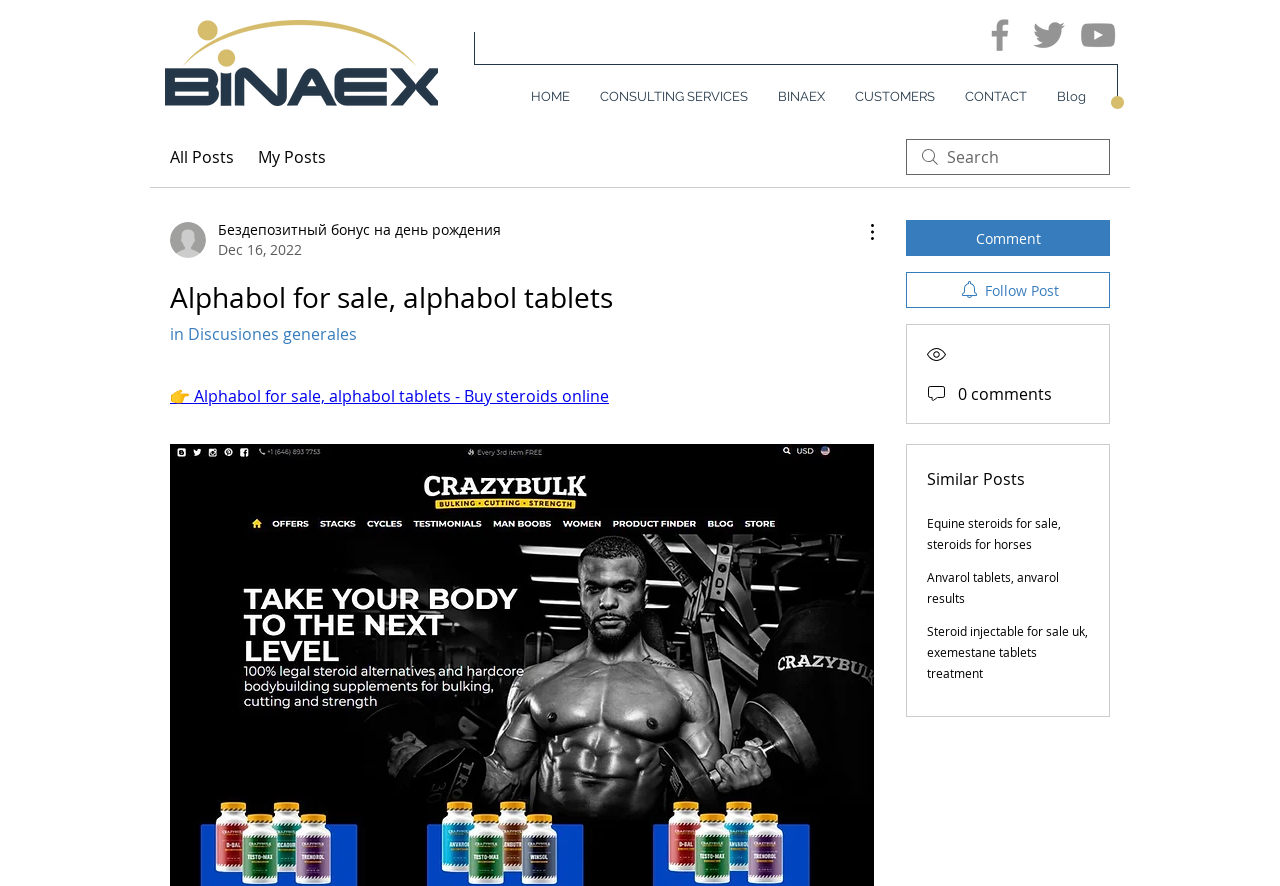Determine the bounding box coordinates (top-left x, top-left y, bottom-right x, bottom-right y) of the UI element described in the following text: My Posts

[0.202, 0.164, 0.255, 0.191]